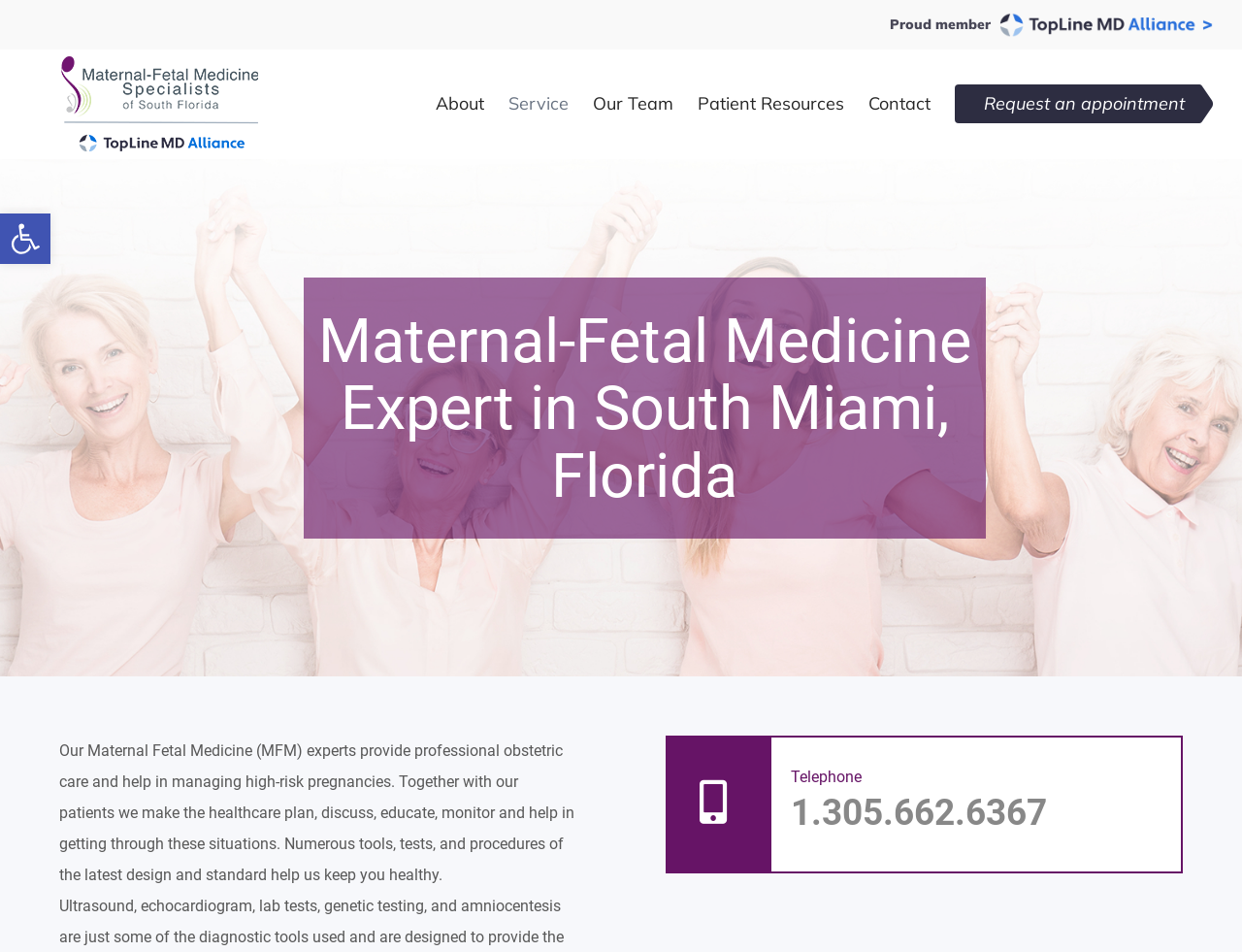What is the logo of the website?
Look at the screenshot and respond with a single word or phrase.

Maternal-Fetal Medicine Specialists of South Florida, LLC